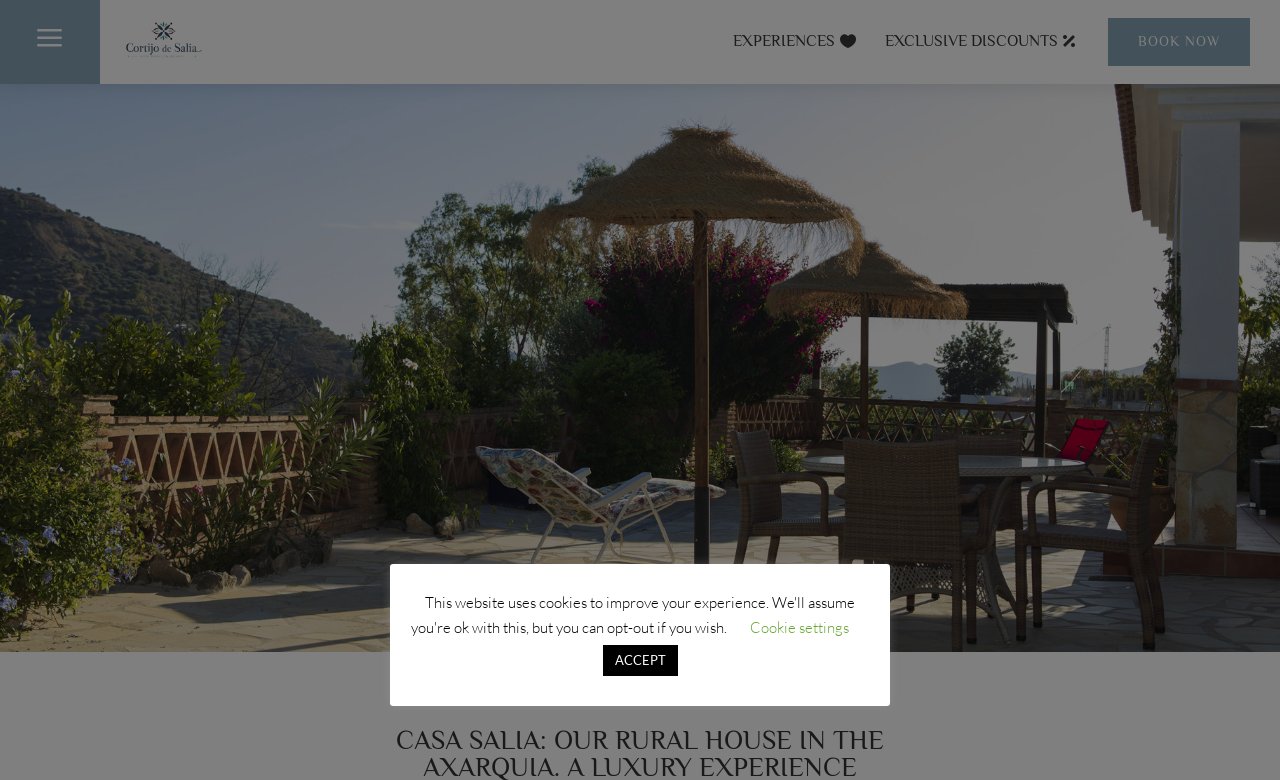What is the purpose of the 'Cookie settings' button?
Using the image as a reference, answer the question with a short word or phrase.

To manage cookies